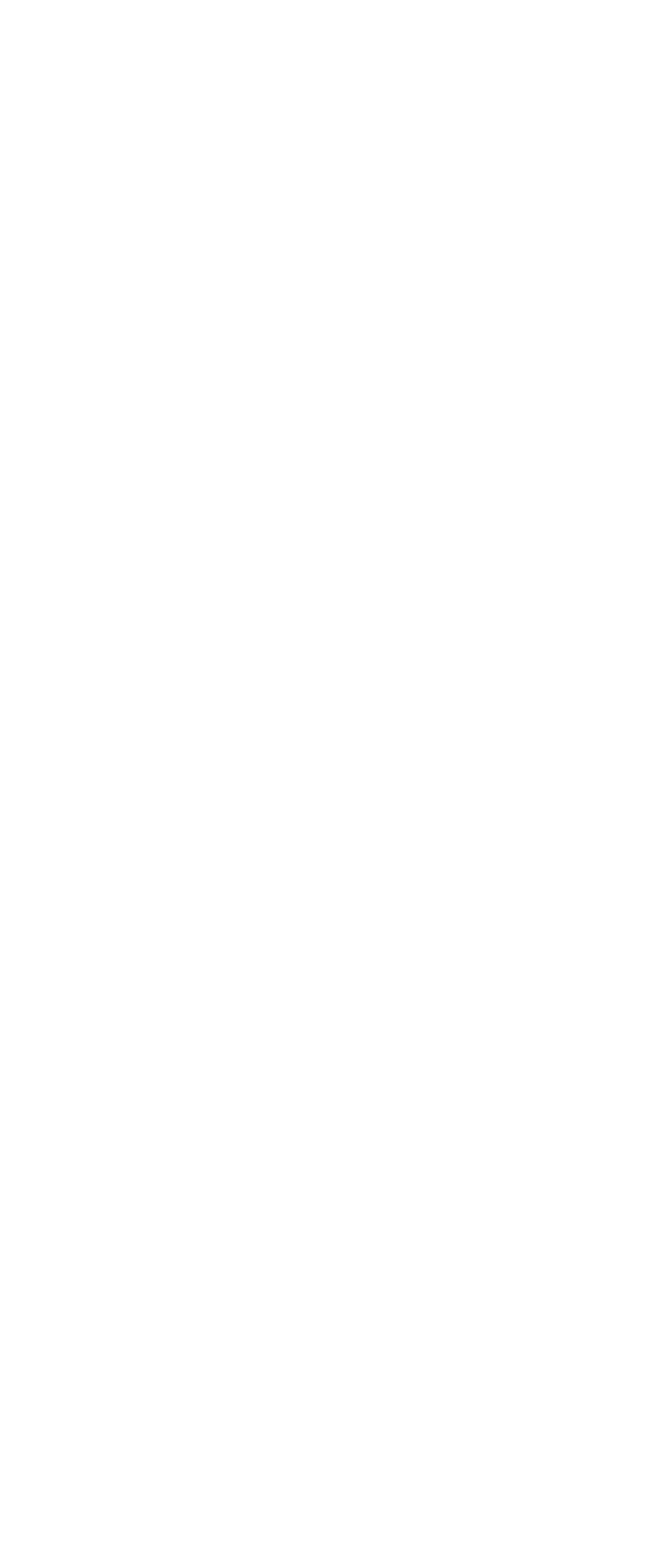Please identify the bounding box coordinates of the element's region that needs to be clicked to fulfill the following instruction: "Check out Literacy Program". The bounding box coordinates should consist of four float numbers between 0 and 1, i.e., [left, top, right, bottom].

[0.077, 0.859, 0.435, 0.879]